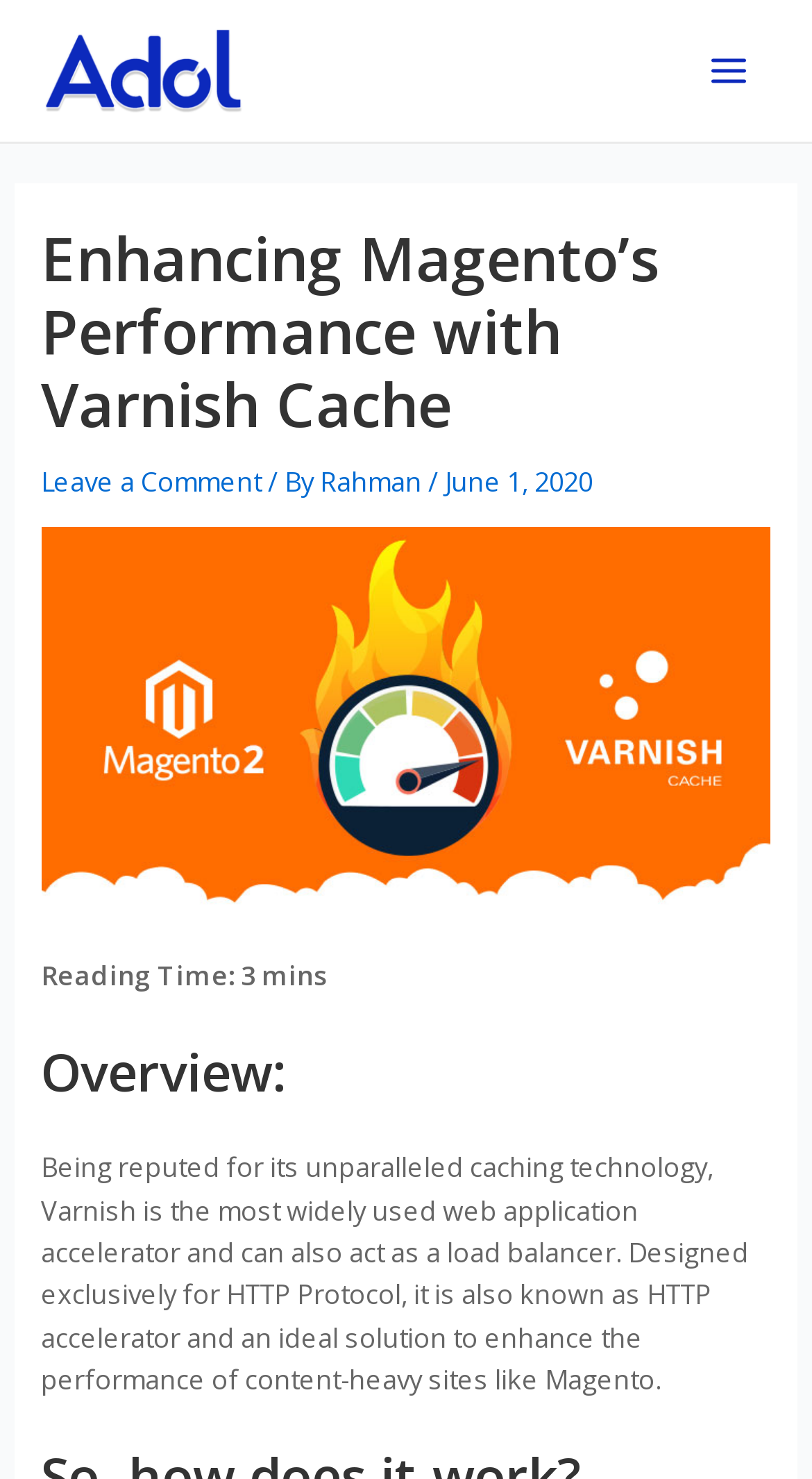Extract the bounding box coordinates for the UI element described as: "27.11.2023".

None